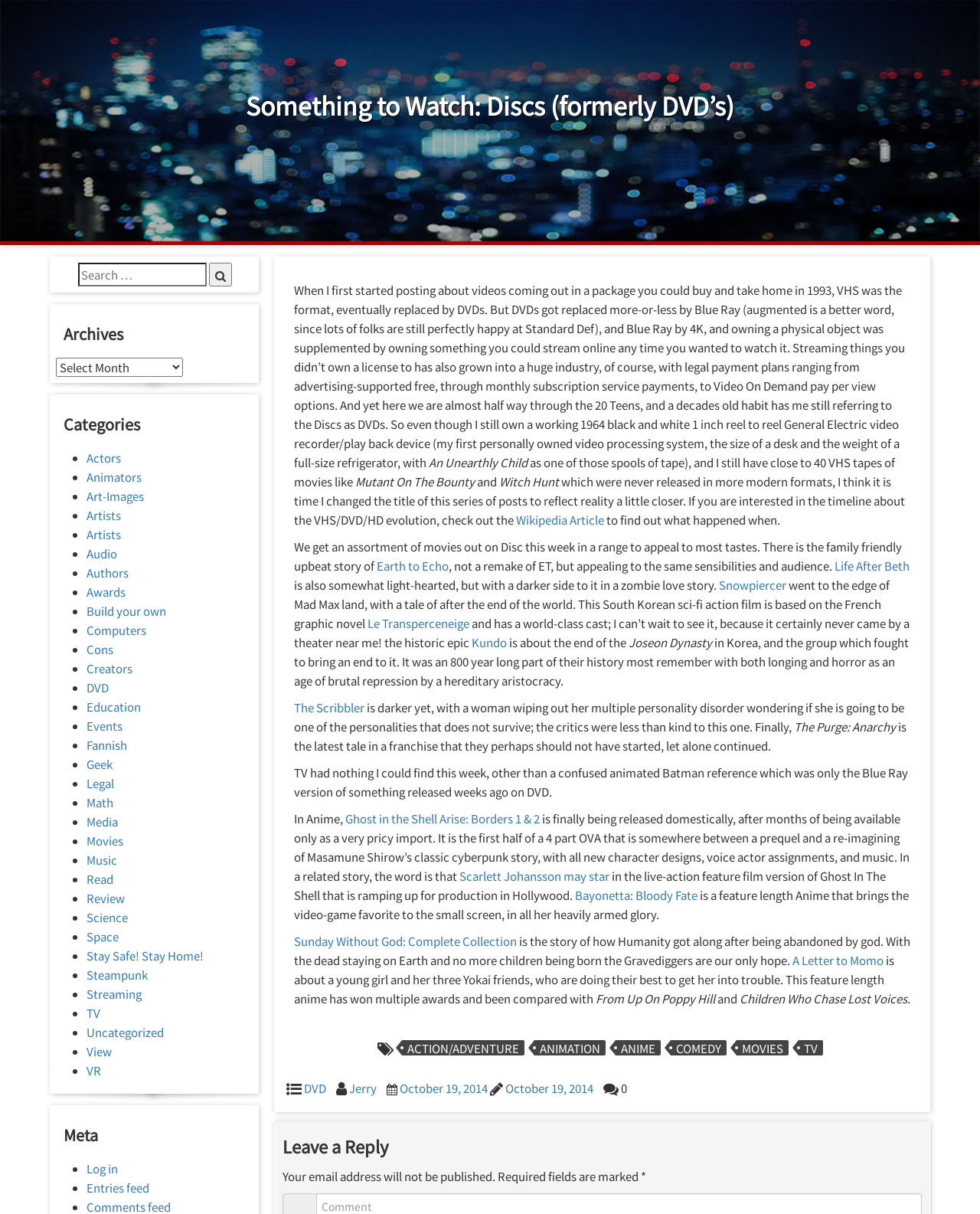What is the name of the anime mentioned in the article that brings a video-game favorite to the small screen?
Answer the question with as much detail as you can, using the image as a reference.

The article mentions an anime that brings a video-game favorite to the small screen, and the anime is 'Bayonetta: Bloody Fate'.